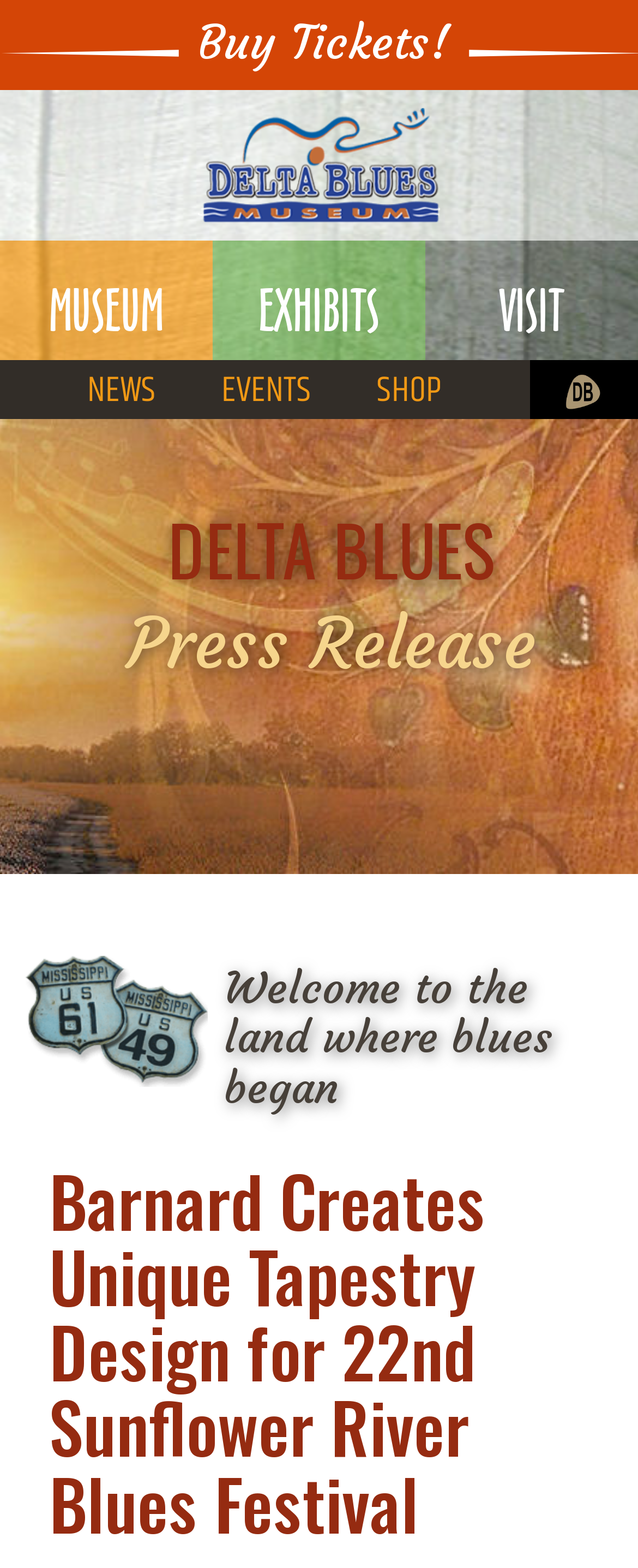Find the bounding box coordinates of the UI element according to this description: "Buy Tickets!".

[0.297, 0.004, 0.718, 0.051]